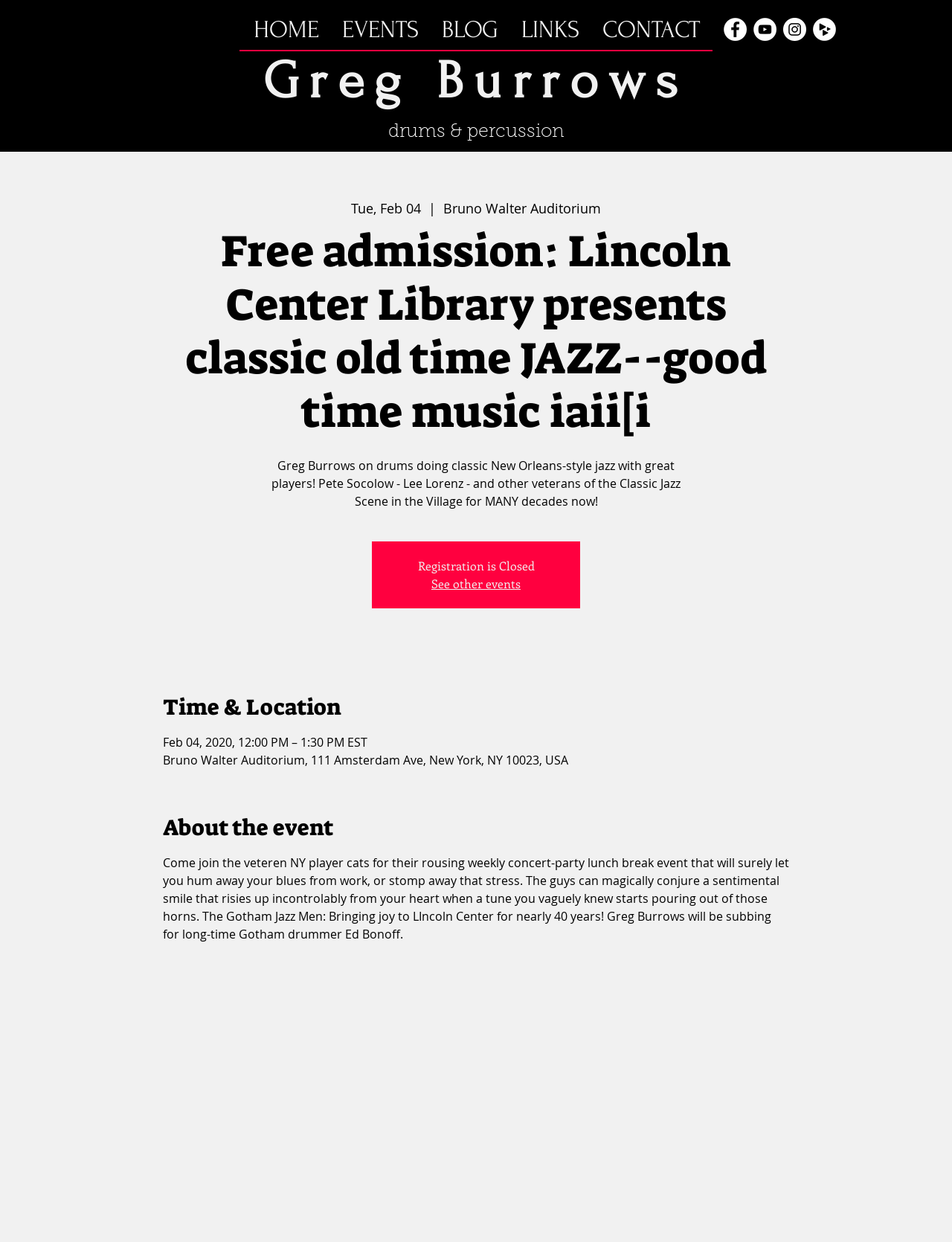Determine the bounding box coordinates of the clickable region to carry out the instruction: "Read the BLOG".

[0.452, 0.007, 0.535, 0.041]